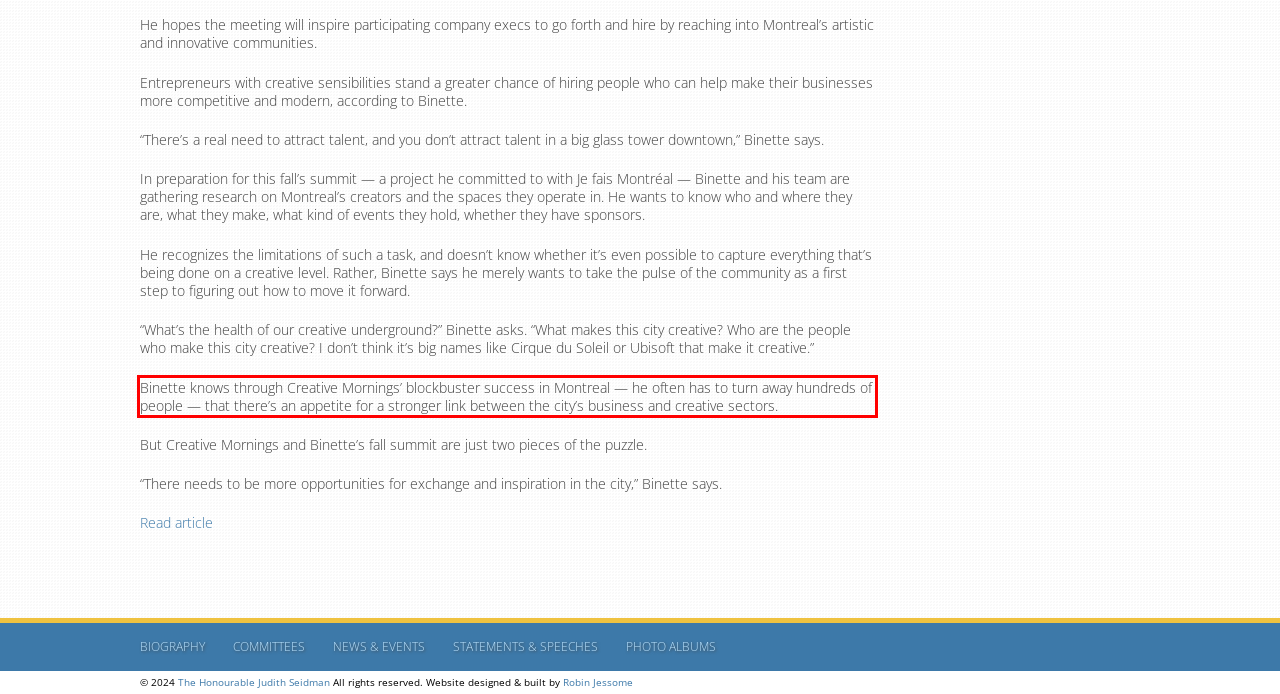Inspect the webpage screenshot that has a red bounding box and use OCR technology to read and display the text inside the red bounding box.

Binette knows through Creative Mornings’ blockbuster success in Montreal — he often has to turn away hundreds of people — that there’s an appetite for a stronger link between the city’s business and creative sectors.